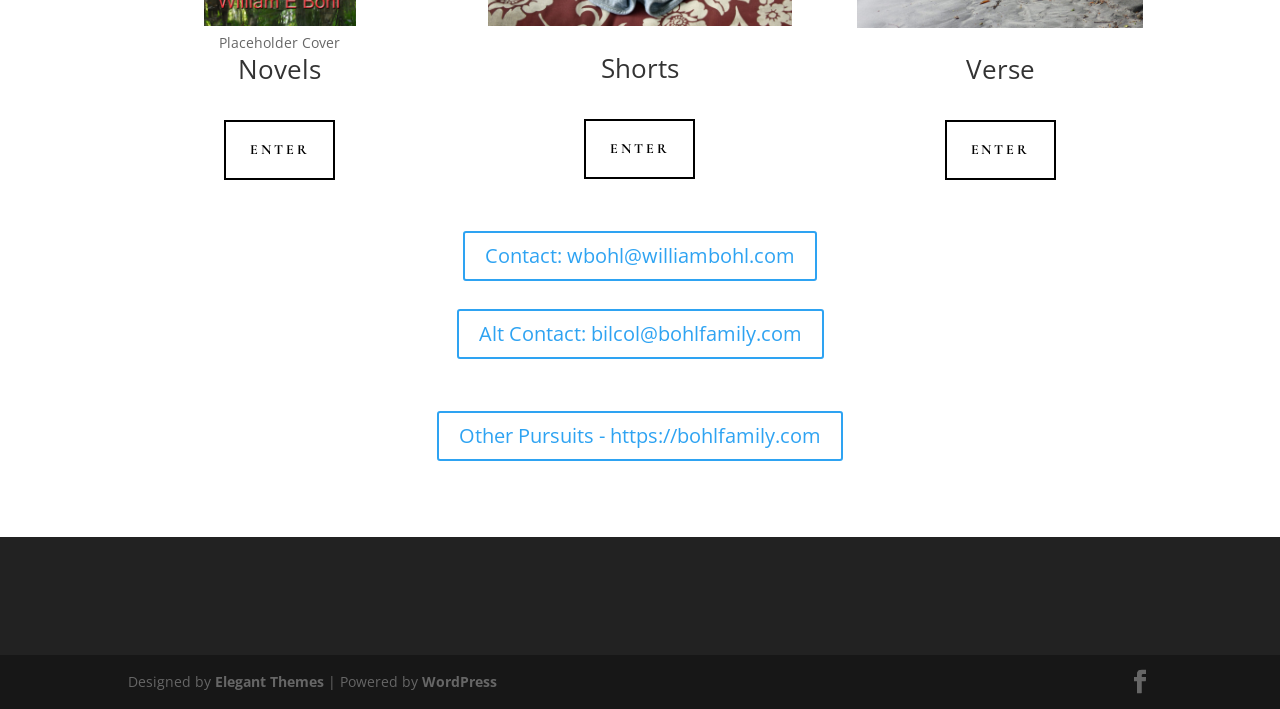Indicate the bounding box coordinates of the element that needs to be clicked to satisfy the following instruction: "Explore Other Pursuits". The coordinates should be four float numbers between 0 and 1, i.e., [left, top, right, bottom].

[0.341, 0.579, 0.659, 0.65]